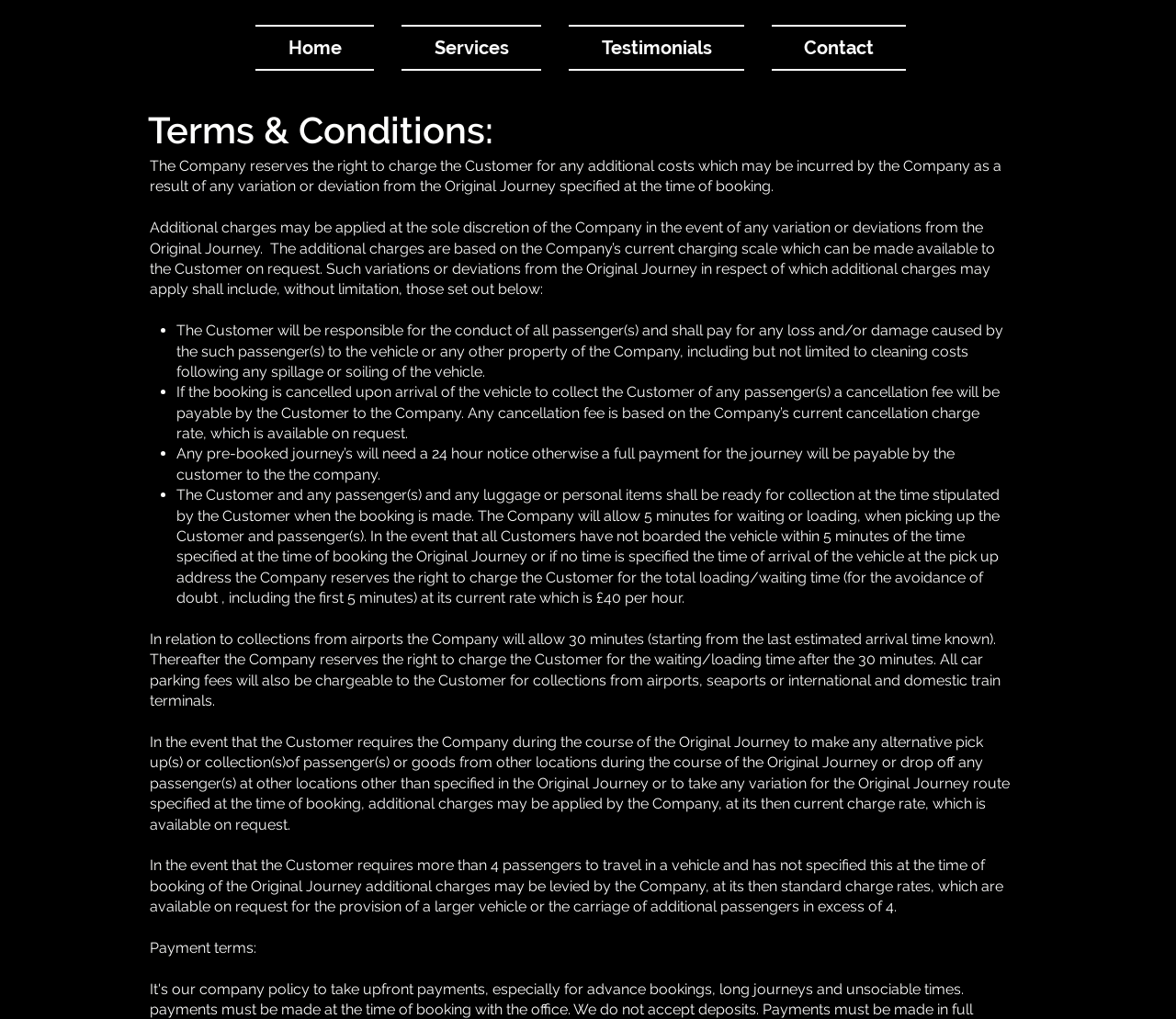What is the charge rate for waiting/loading time?
Please describe in detail the information shown in the image to answer the question.

According to the webpage, the company reserves the right to charge the customer for the total loading/waiting time (including the first 5 minutes) at its current rate, which is £40 per hour.